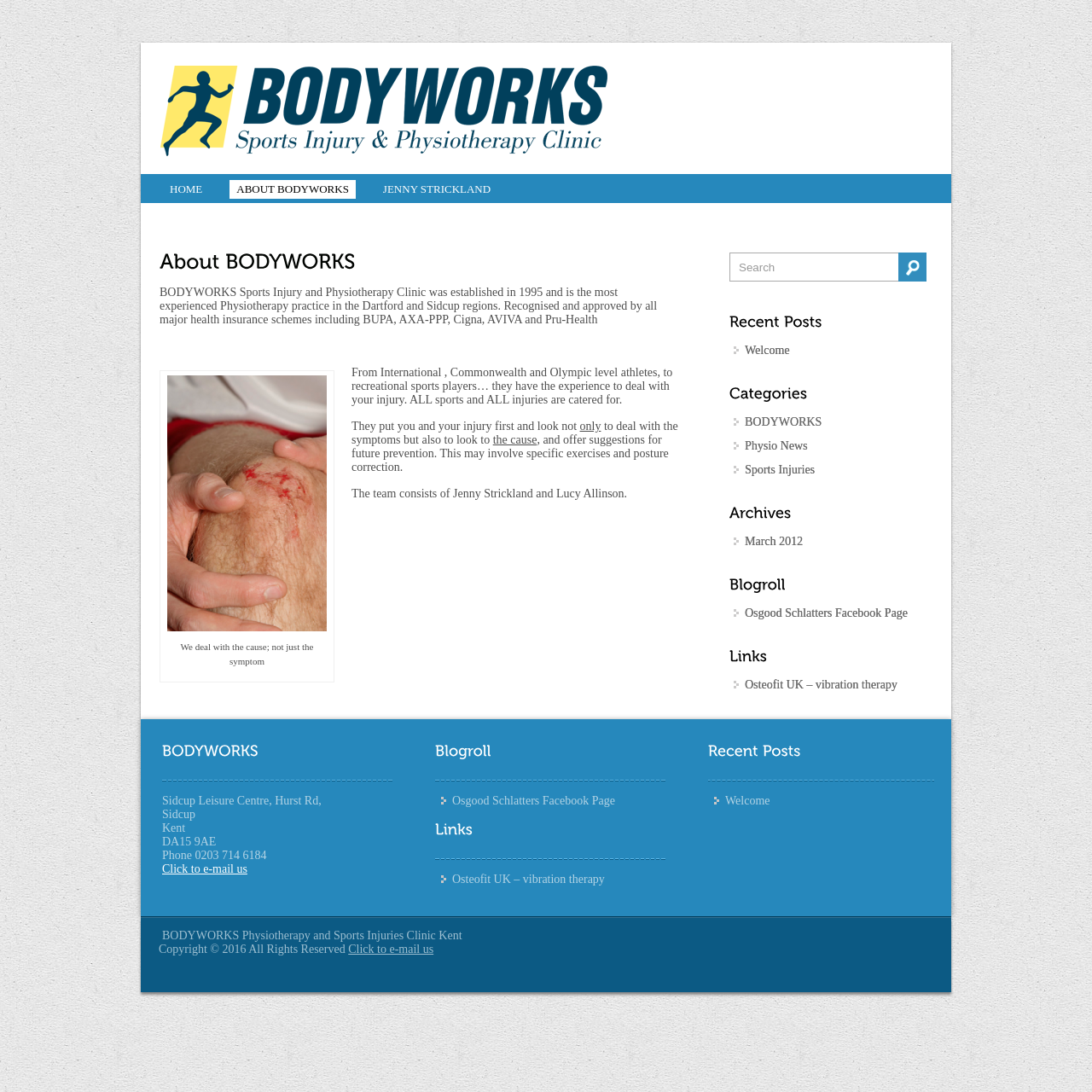Identify the bounding box coordinates of the HTML element based on this description: "Welcome".

[0.682, 0.315, 0.723, 0.327]